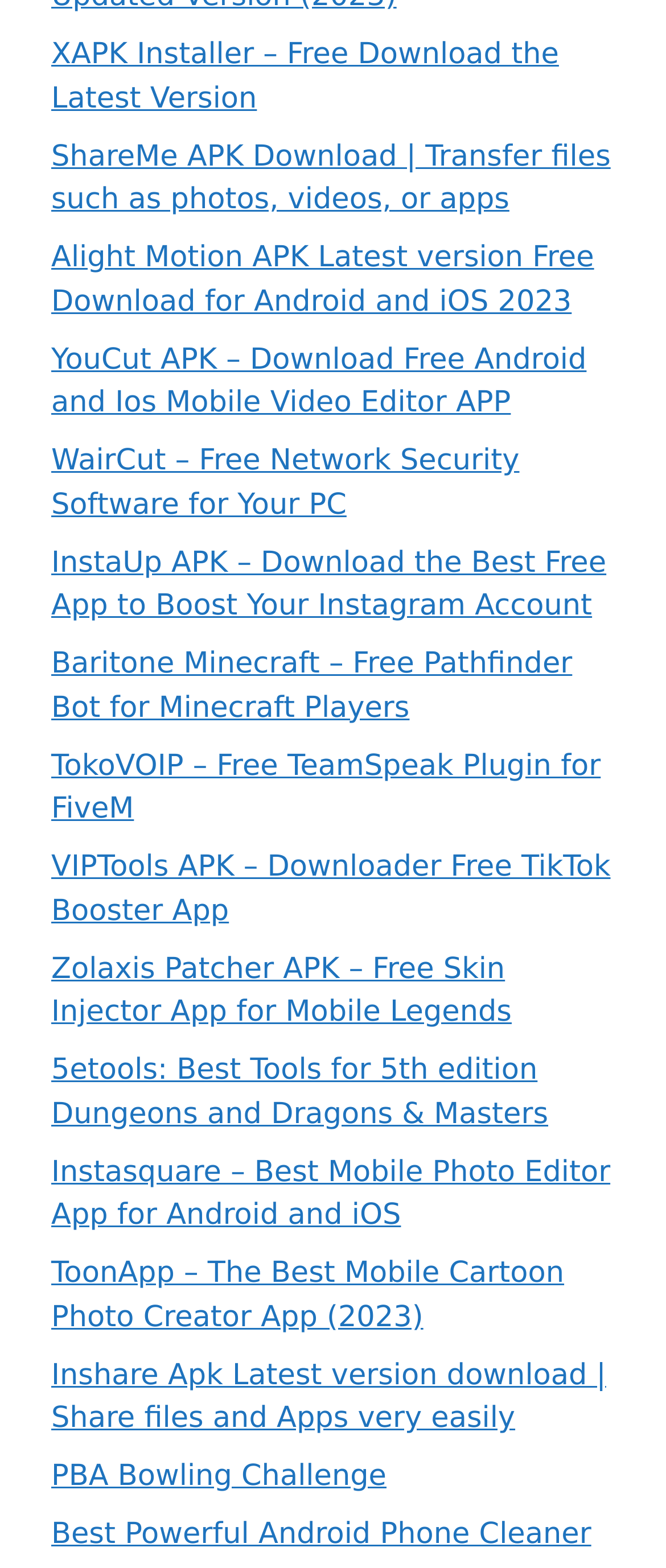Determine the coordinates of the bounding box for the clickable area needed to execute this instruction: "Get Alight Motion APK".

[0.077, 0.154, 0.892, 0.203]